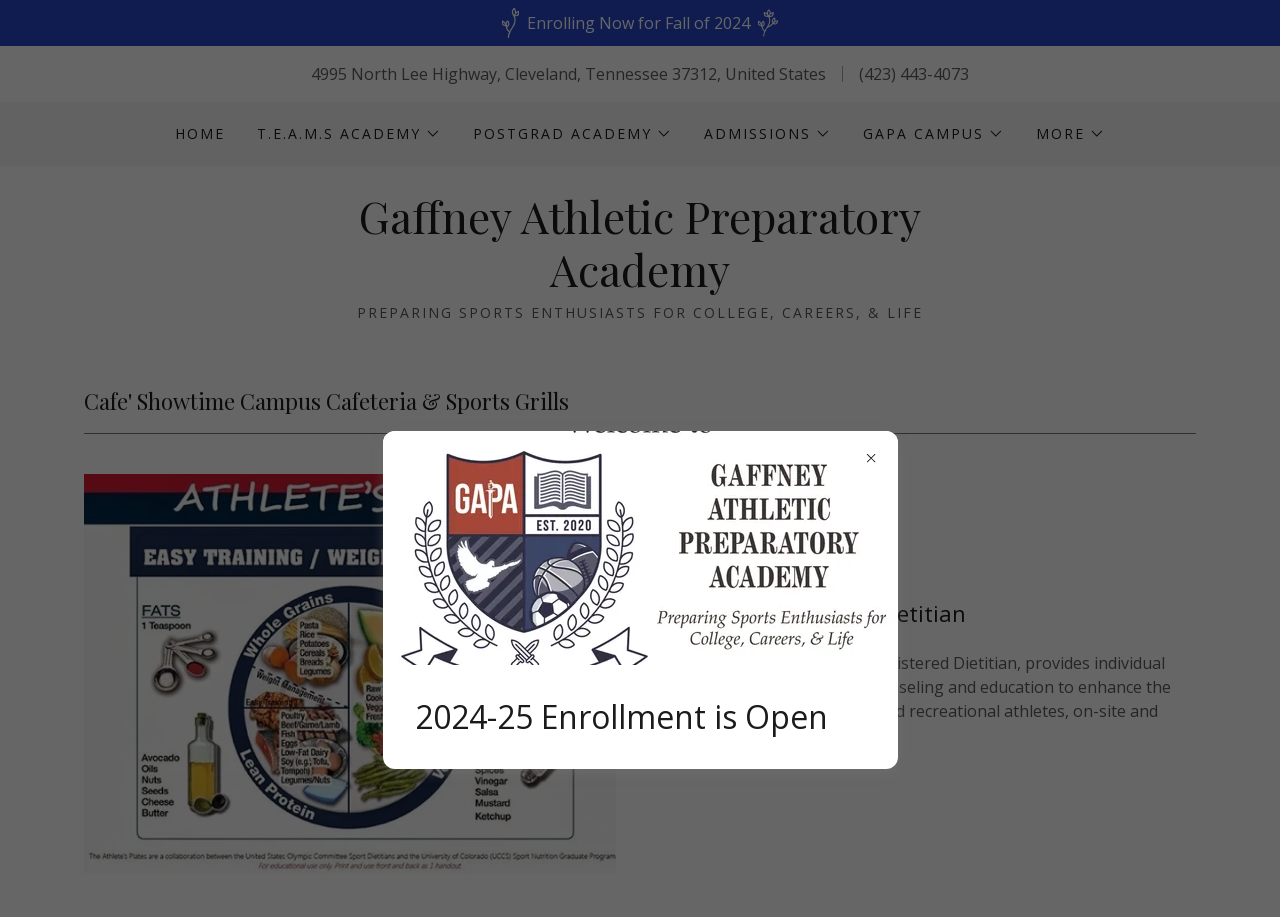Locate the bounding box coordinates of the segment that needs to be clicked to meet this instruction: "Click the HOME button".

[0.132, 0.126, 0.18, 0.166]